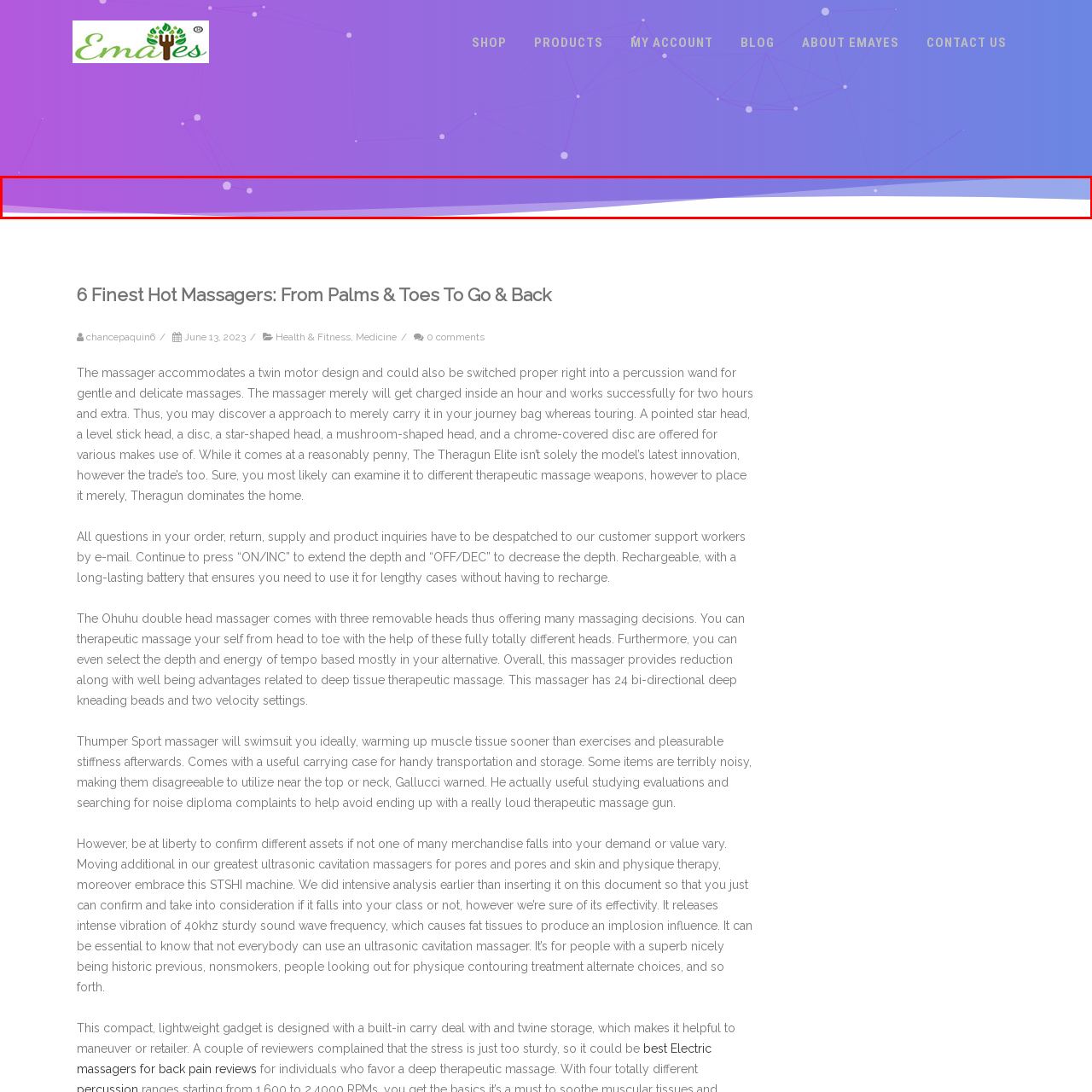Pay attention to the image highlighted by the red border, What is the theme of the webpage? Please give a one-word or short phrase answer.

Hot massagers